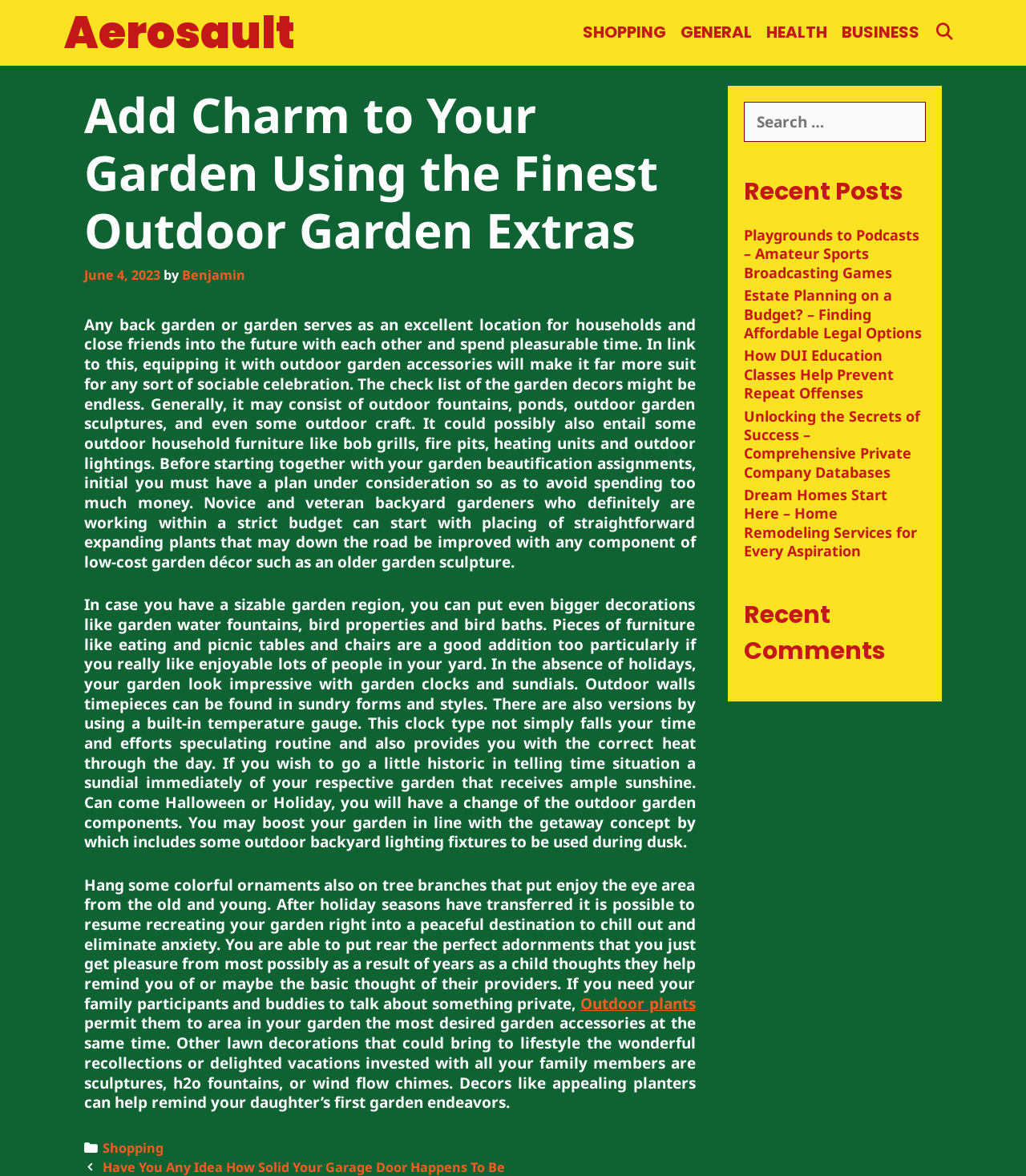What can be hung on tree branches to add color to a garden?
Examine the screenshot and reply with a single word or phrase.

Colorful ornaments